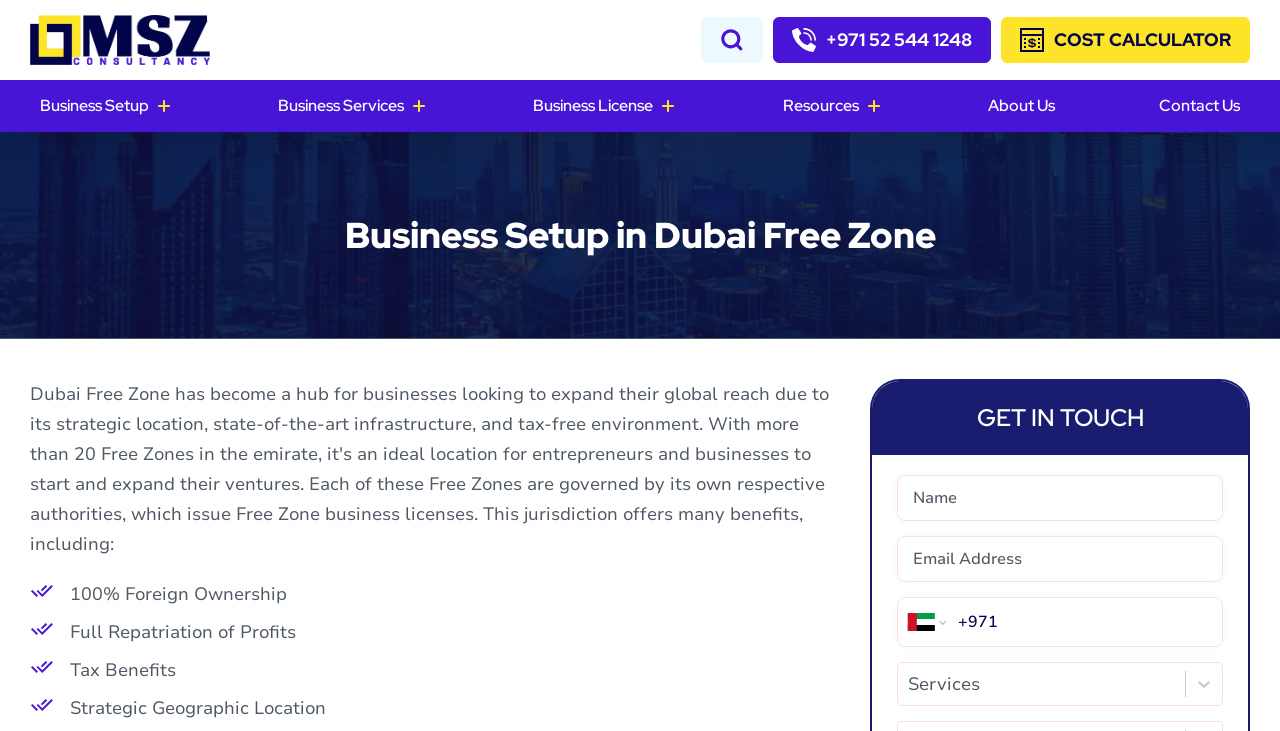Pinpoint the bounding box coordinates of the element to be clicked to execute the instruction: "Search for something".

[0.548, 0.023, 0.596, 0.086]